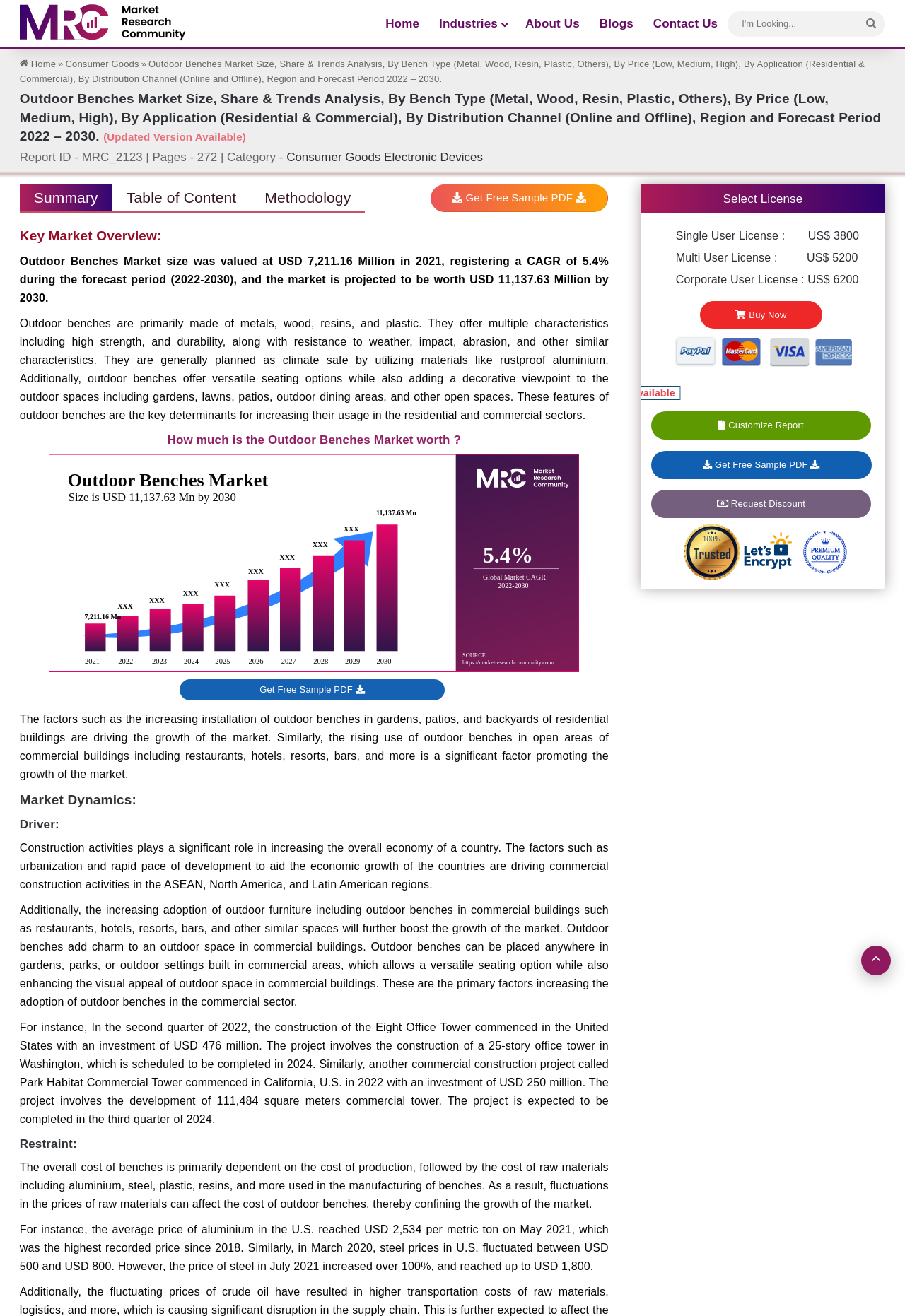Determine the bounding box coordinates of the clickable area required to perform the following instruction: "Buy now". The coordinates should be represented as four float numbers between 0 and 1: [left, top, right, bottom].

[0.773, 0.229, 0.909, 0.25]